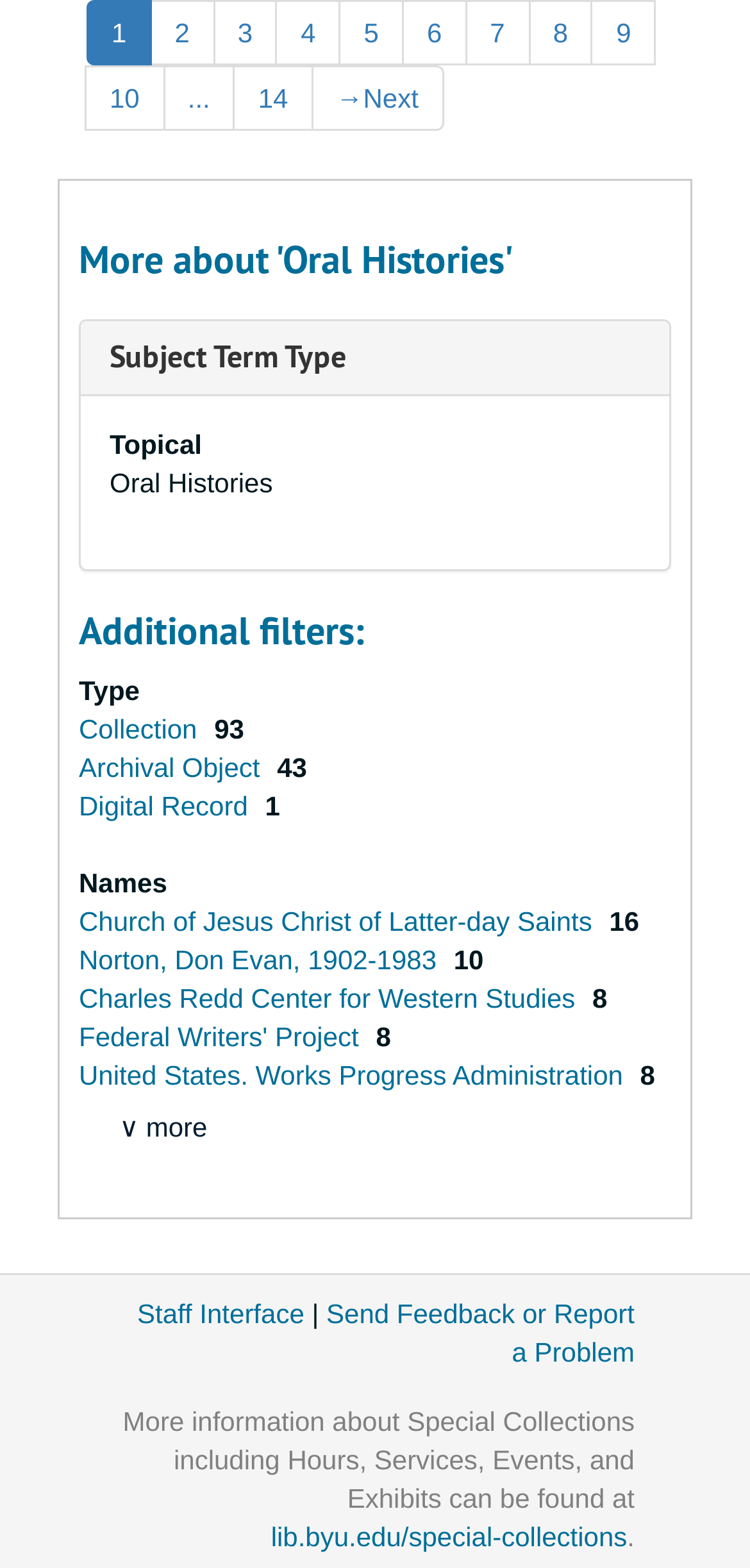How many items are there under the 'Names' filter?
Your answer should be a single word or phrase derived from the screenshot.

4